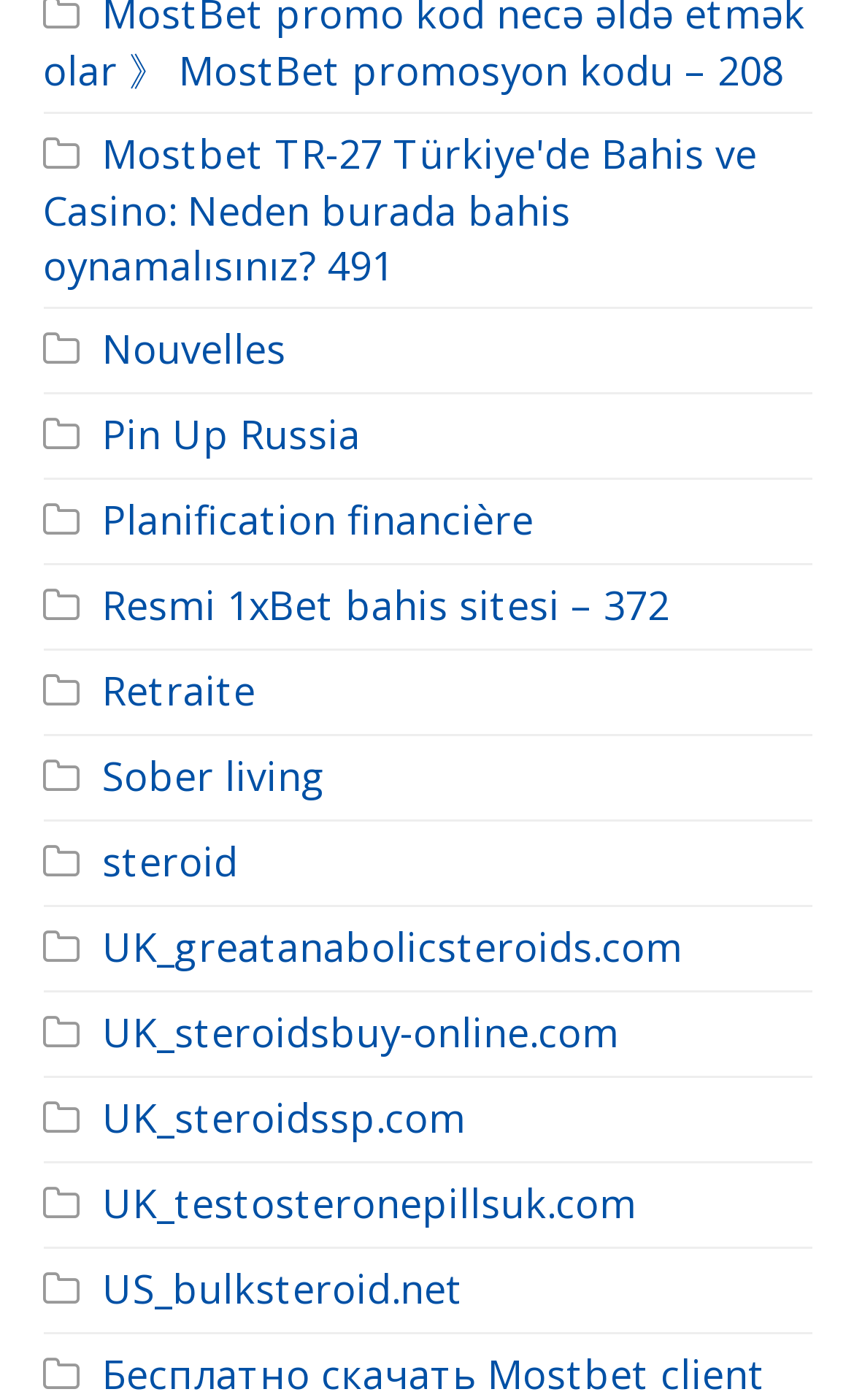Provide your answer in one word or a succinct phrase for the question: 
What is the common theme among the links?

Online services